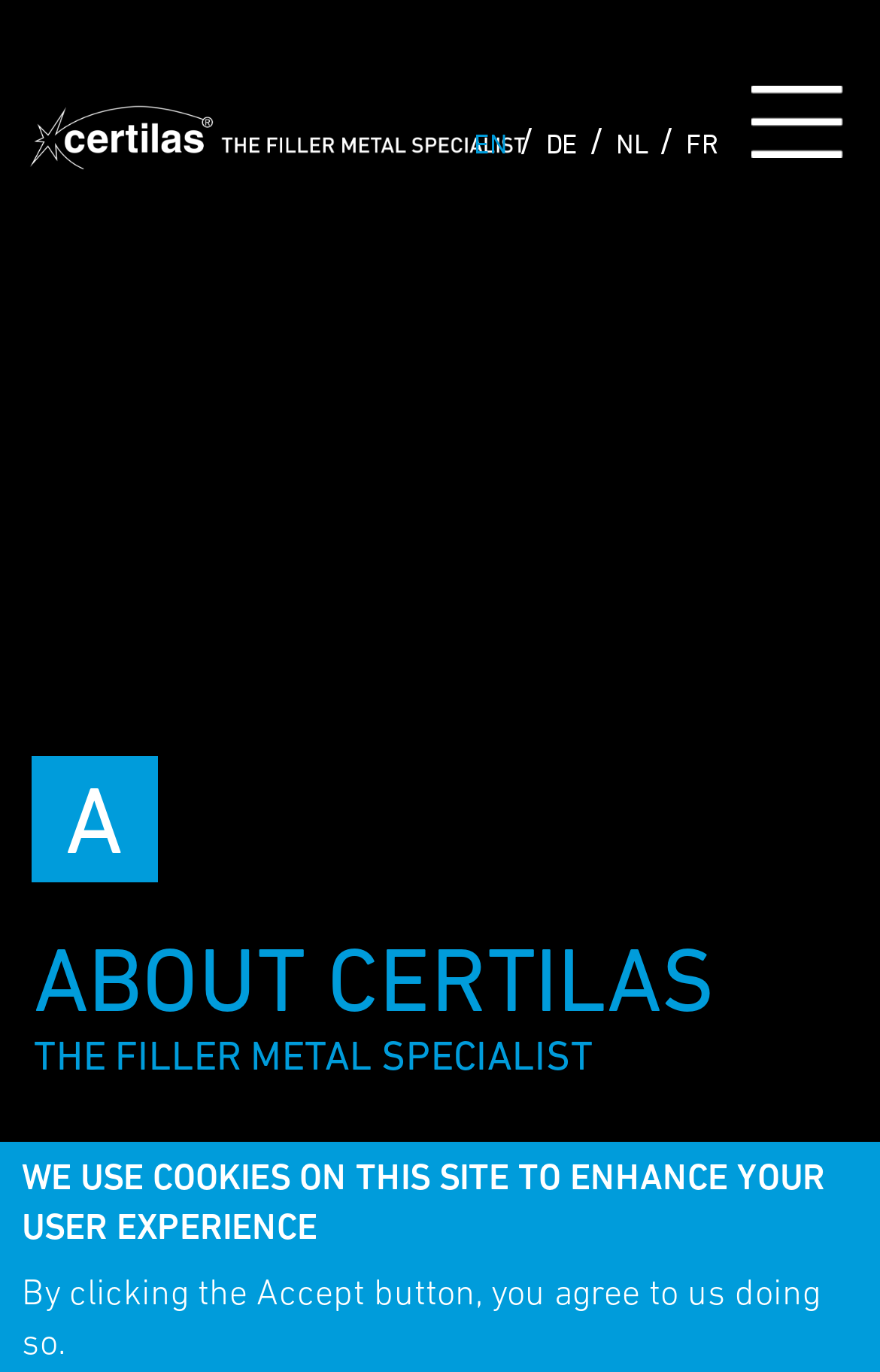Please extract the title of the webpage.

ONE BRAND AND ONE BRAND ONLY, CEWELD